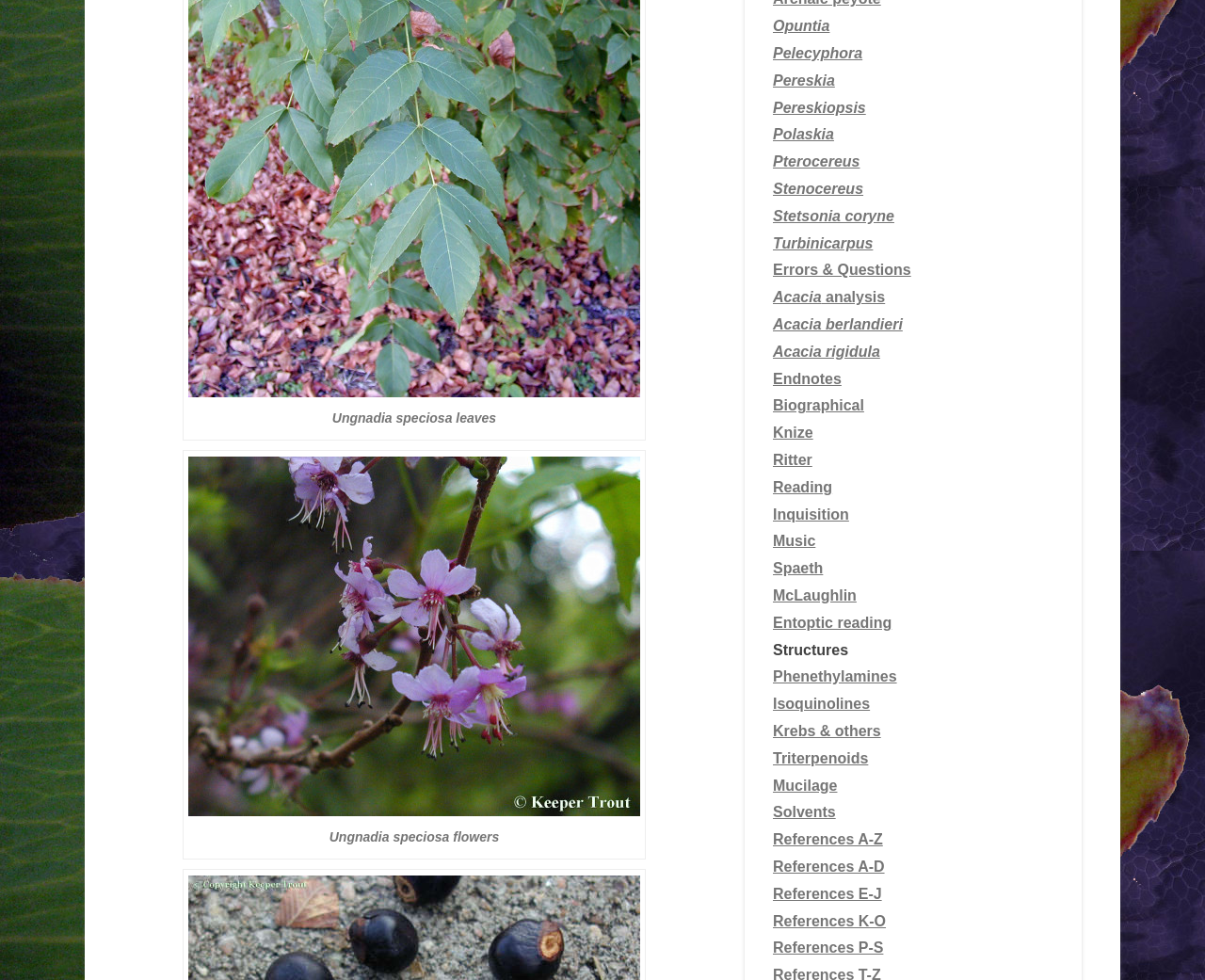Please provide the bounding box coordinates for the element that needs to be clicked to perform the instruction: "Read about Stenocereus". The coordinates must consist of four float numbers between 0 and 1, formatted as [left, top, right, bottom].

[0.641, 0.184, 0.716, 0.201]